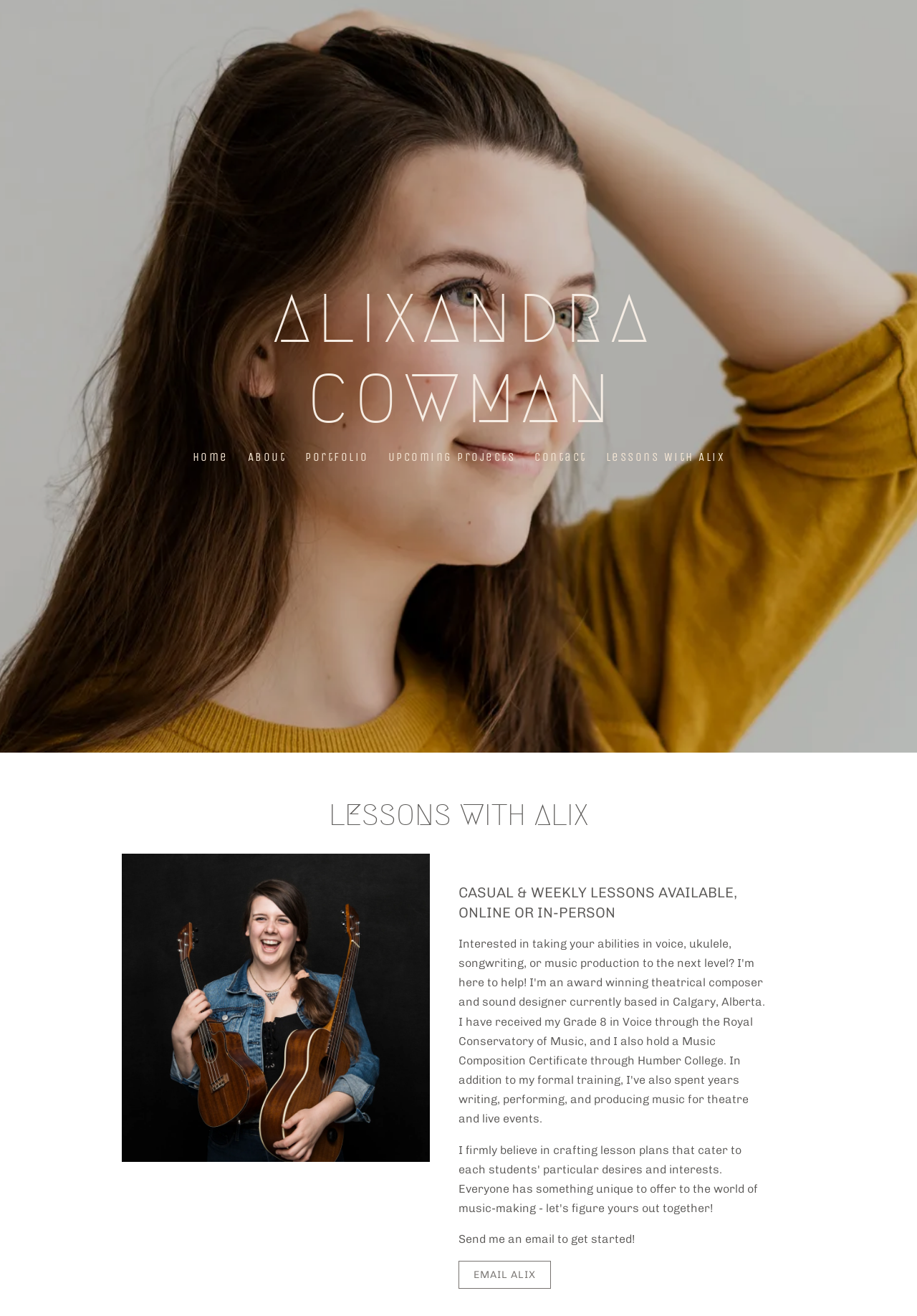From the webpage screenshot, predict the bounding box of the UI element that matches this description: "Portfolio".

[0.326, 0.335, 0.408, 0.36]